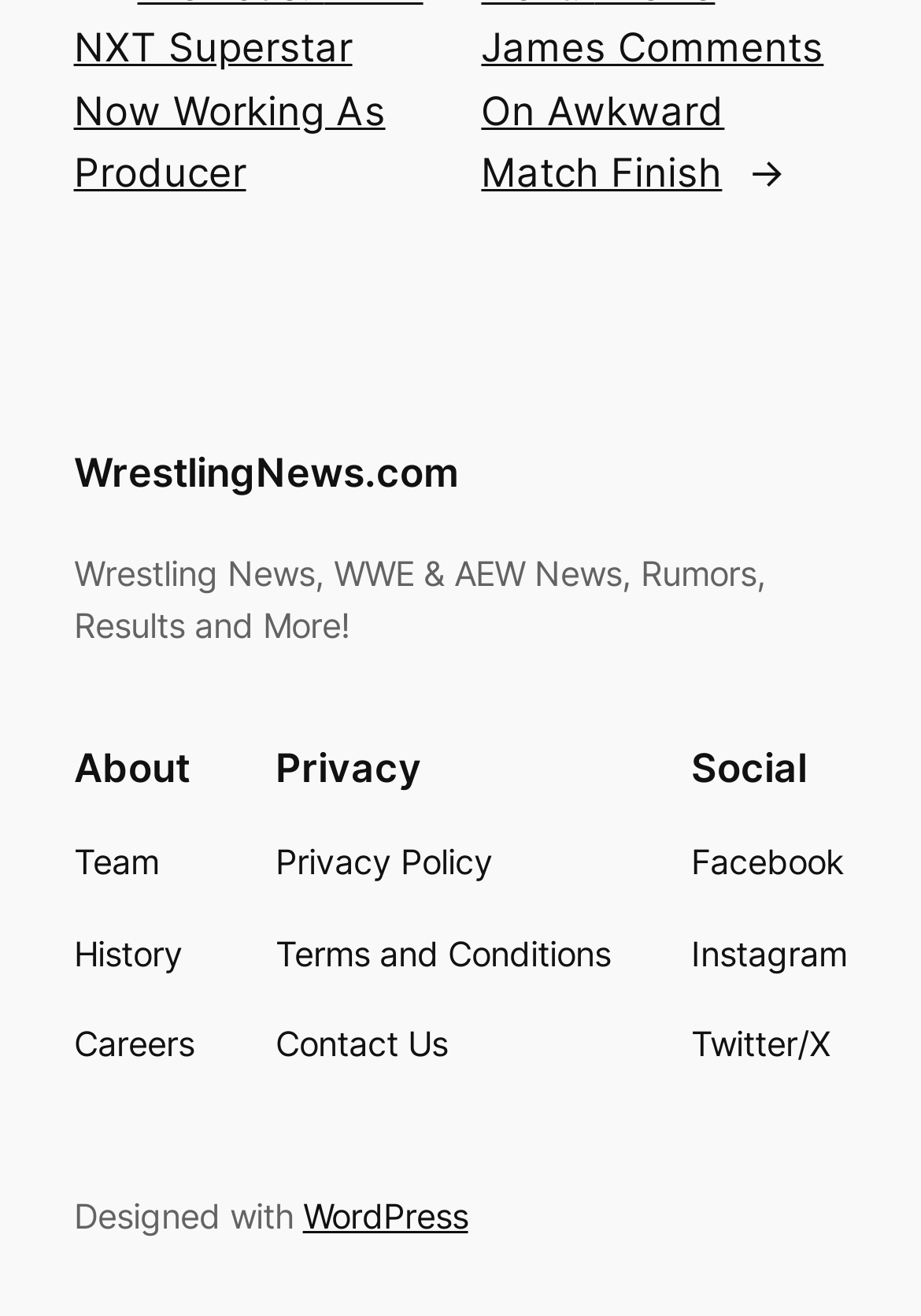What is the name of the website?
Look at the image and respond to the question as thoroughly as possible.

The name of the website can be found at the top left corner of the webpage, where it says 'WrestlingNews.com' in a link format.